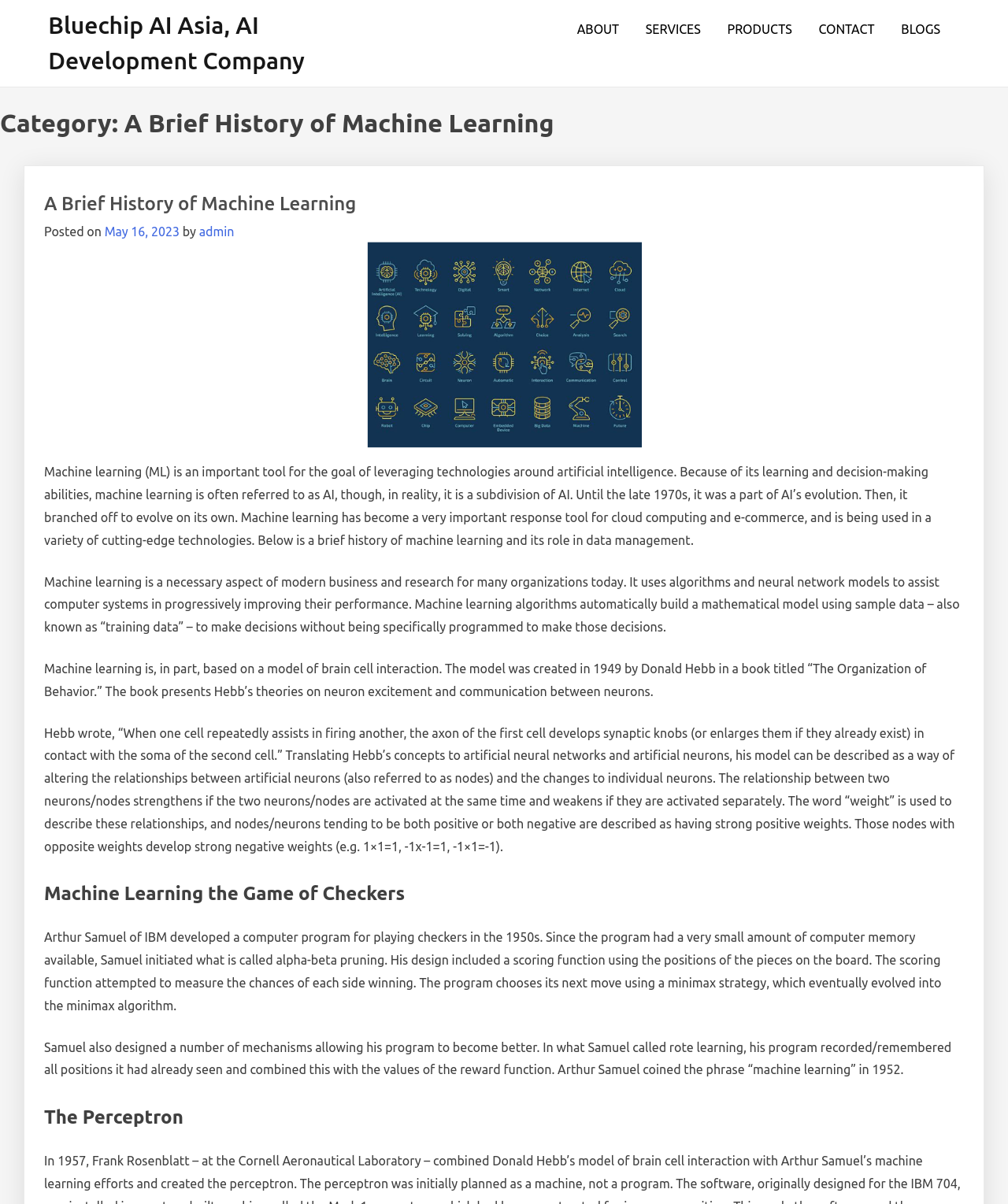Can you find the bounding box coordinates for the element to click on to achieve the instruction: "Check the date of the blog post"?

[0.104, 0.187, 0.178, 0.198]